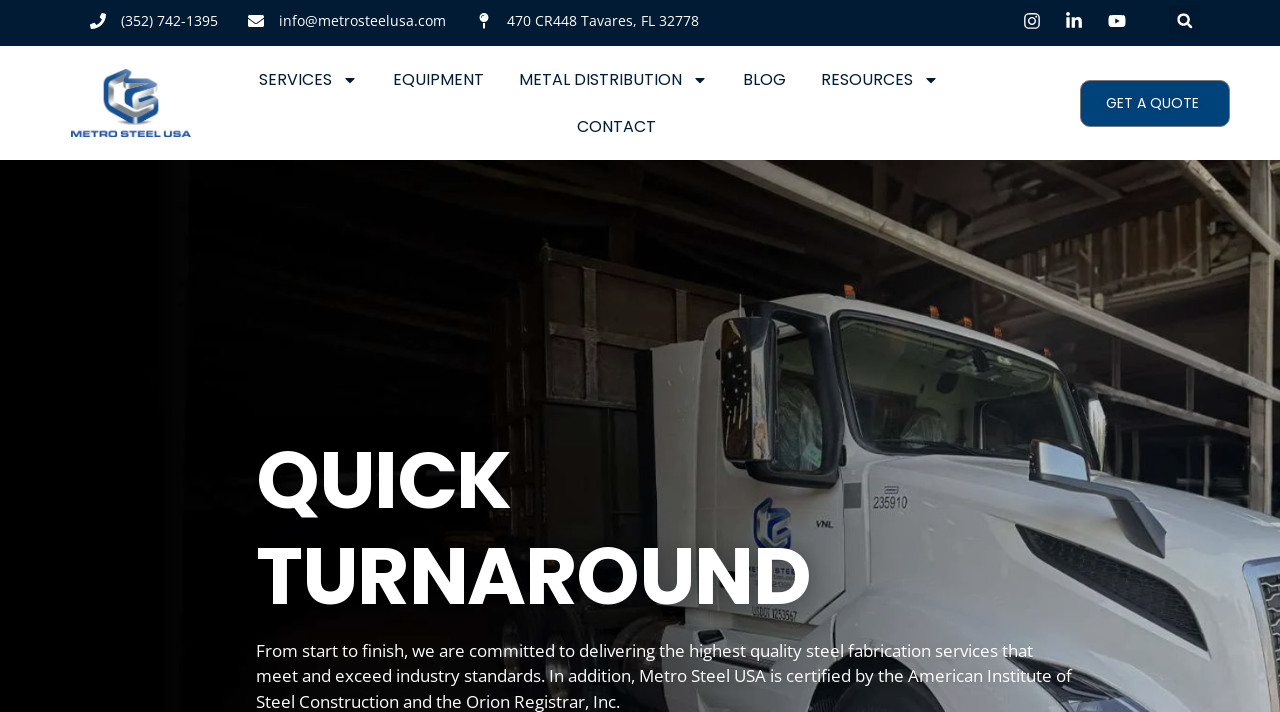What is the phone number of Metro Steel USA?
Please describe in detail the information shown in the image to answer the question.

I found the phone number by looking at the top section of the webpage, where the contact information is typically displayed. The phone number is written in a static text element with the coordinates [0.095, 0.015, 0.17, 0.042].